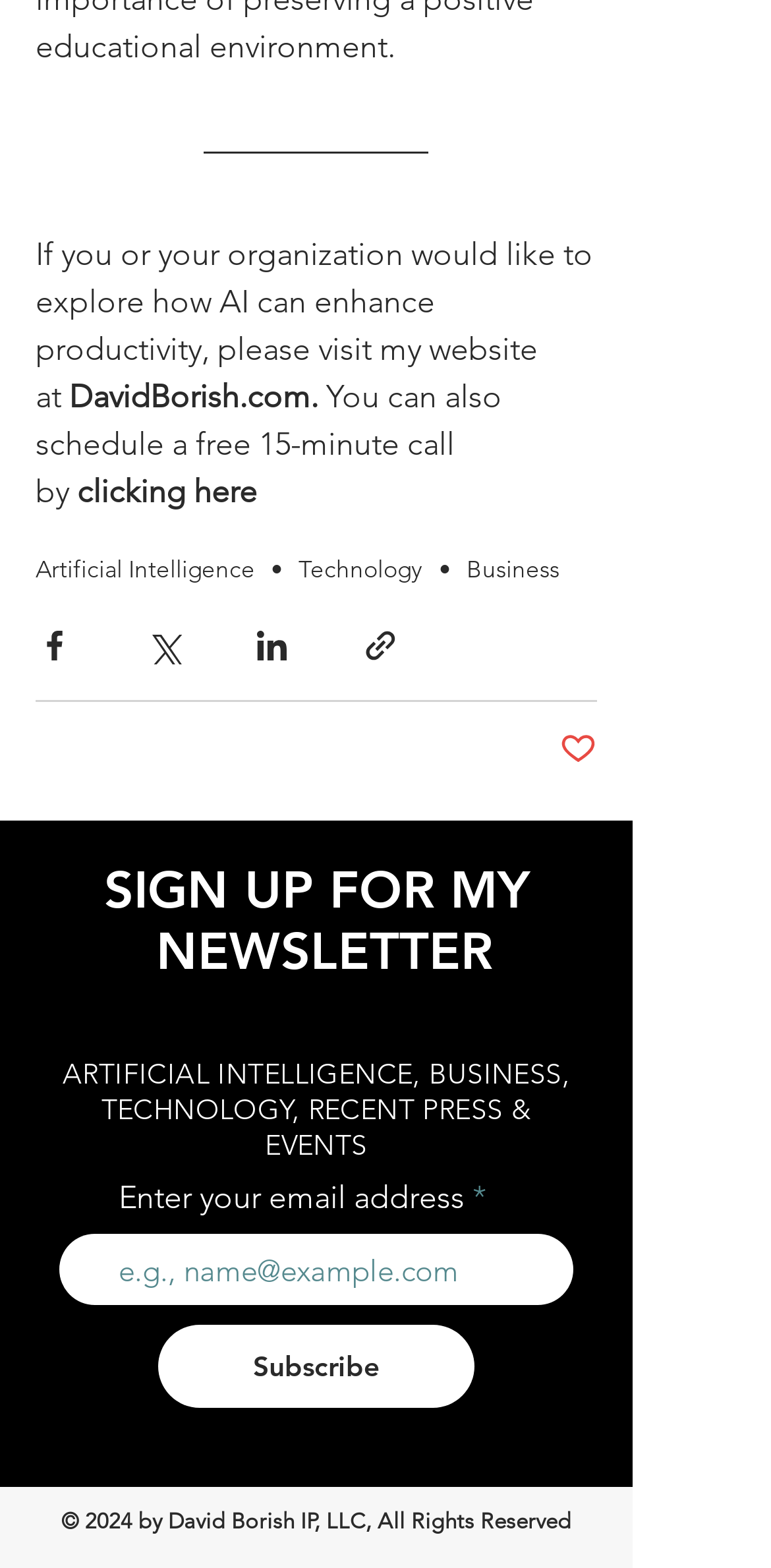Please find the bounding box coordinates of the element that must be clicked to perform the given instruction: "subscribe to the newsletter". The coordinates should be four float numbers from 0 to 1, i.e., [left, top, right, bottom].

[0.205, 0.845, 0.615, 0.898]